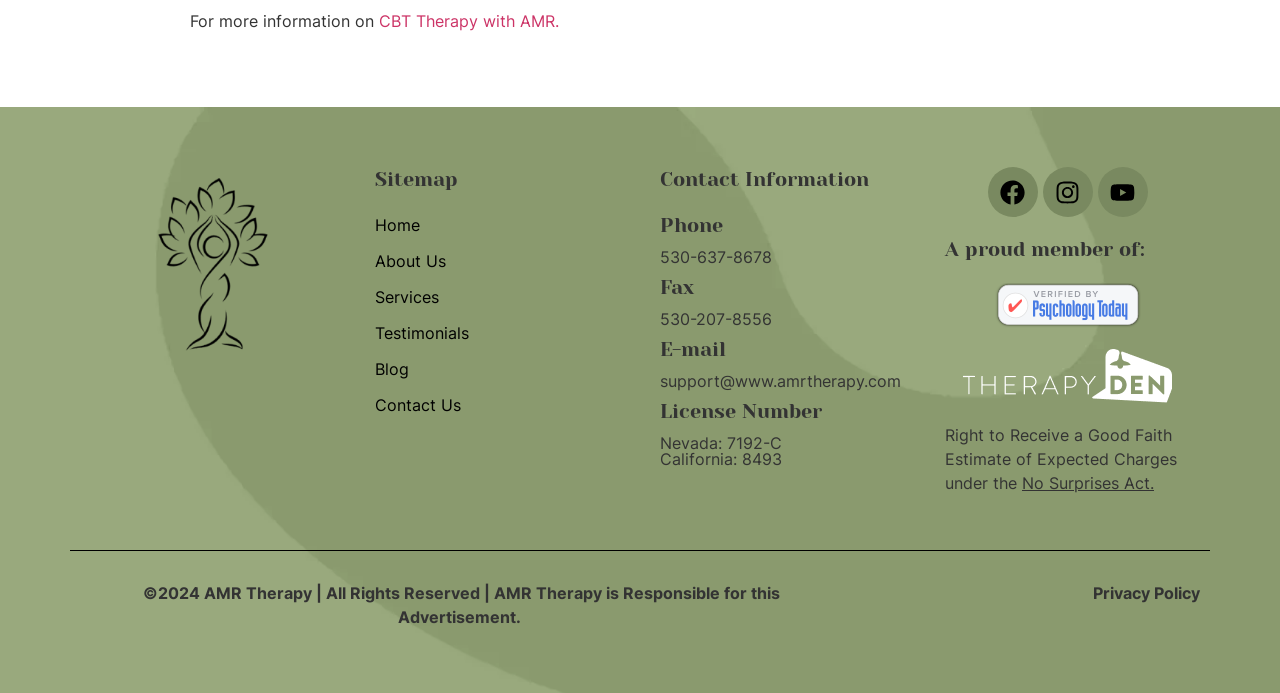Pinpoint the bounding box coordinates of the element to be clicked to execute the instruction: "Click on the CBT Therapy with AMR link".

[0.296, 0.015, 0.437, 0.044]